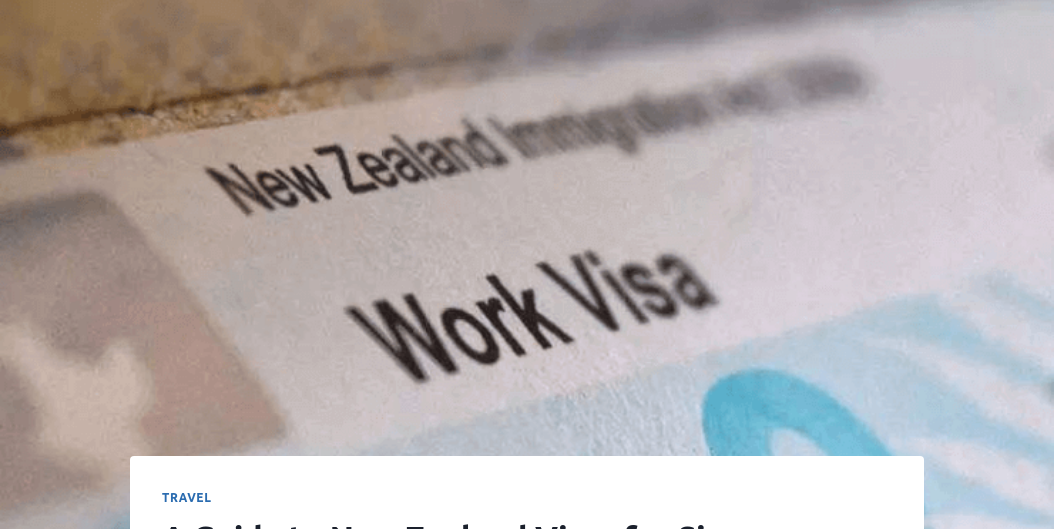Generate an in-depth description of the visual content.

This image showcases a close-up of a New Zealand work visa, prominently featuring the title "Work Visa" in bold letters. The visa document includes the words "New Zealand immigration" at the top, indicating its official nature. The background suggests a subtle texture, possibly of a surface on which the visa is placed, enhancing the document's importance in the context of travel. This image aligns with the coverage of visa options available to Singapore and Portuguese citizens planning to visit New Zealand, as highlighted in the accompanying article titled "A Guide to New Zealand Visas for Singapore and Portuguese Citizens." The image serves to visually support the information about visa types essential for travelers.